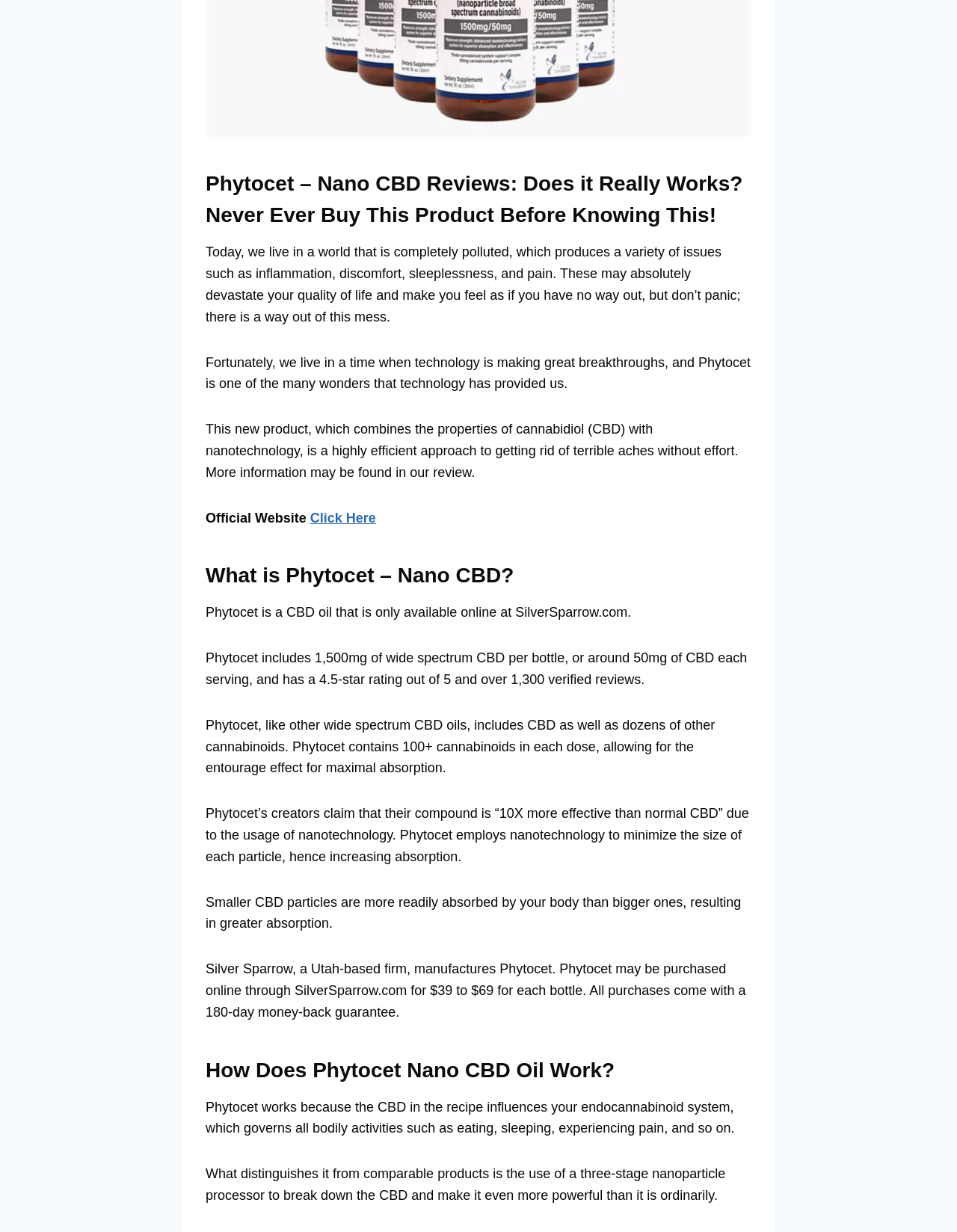Identify the bounding box for the given UI element using the description provided. Coordinates should be in the format (top-left x, top-left y, bottom-right x, bottom-right y) and must be between 0 and 1. Here is the description: Scroll to top

[0.943, 0.368, 0.977, 0.394]